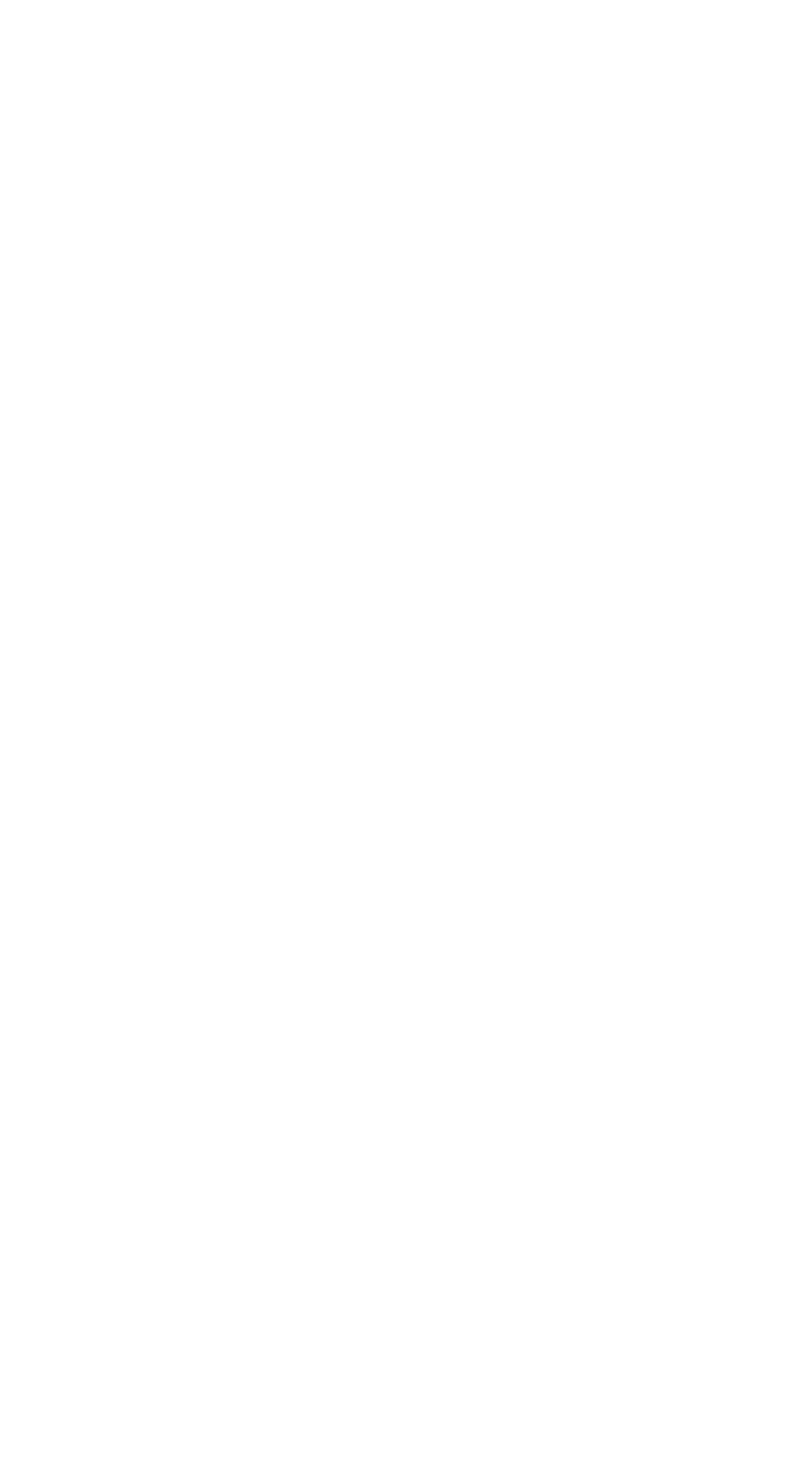Determine the bounding box coordinates for the area that should be clicked to carry out the following instruction: "read the company blog".

[0.038, 0.491, 0.962, 0.517]